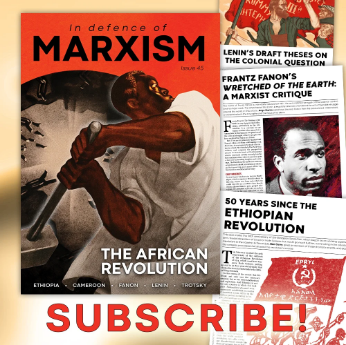Explain the scene depicted in the image, including all details.

The image features the cover of "In Defence of Marxism" issue 45, prominently highlighting "THE AFRICAN REVOLUTION." The design showcases bold graphics, including a powerful illustration of a figure wielding a hammer, symbolizing strength and revolution. This issue covers significant topics related to Ethiopia and the broader African socio-political landscape. Additionally, smaller text highlights articles on historical critiques and revolutionary figures, including references to Frantz Fanon's works, Lenin's perspectives, and notable events like the Ethiopian revolution. At the bottom, a call to action encourages readers to subscribe, enhancing engagement with the publication.